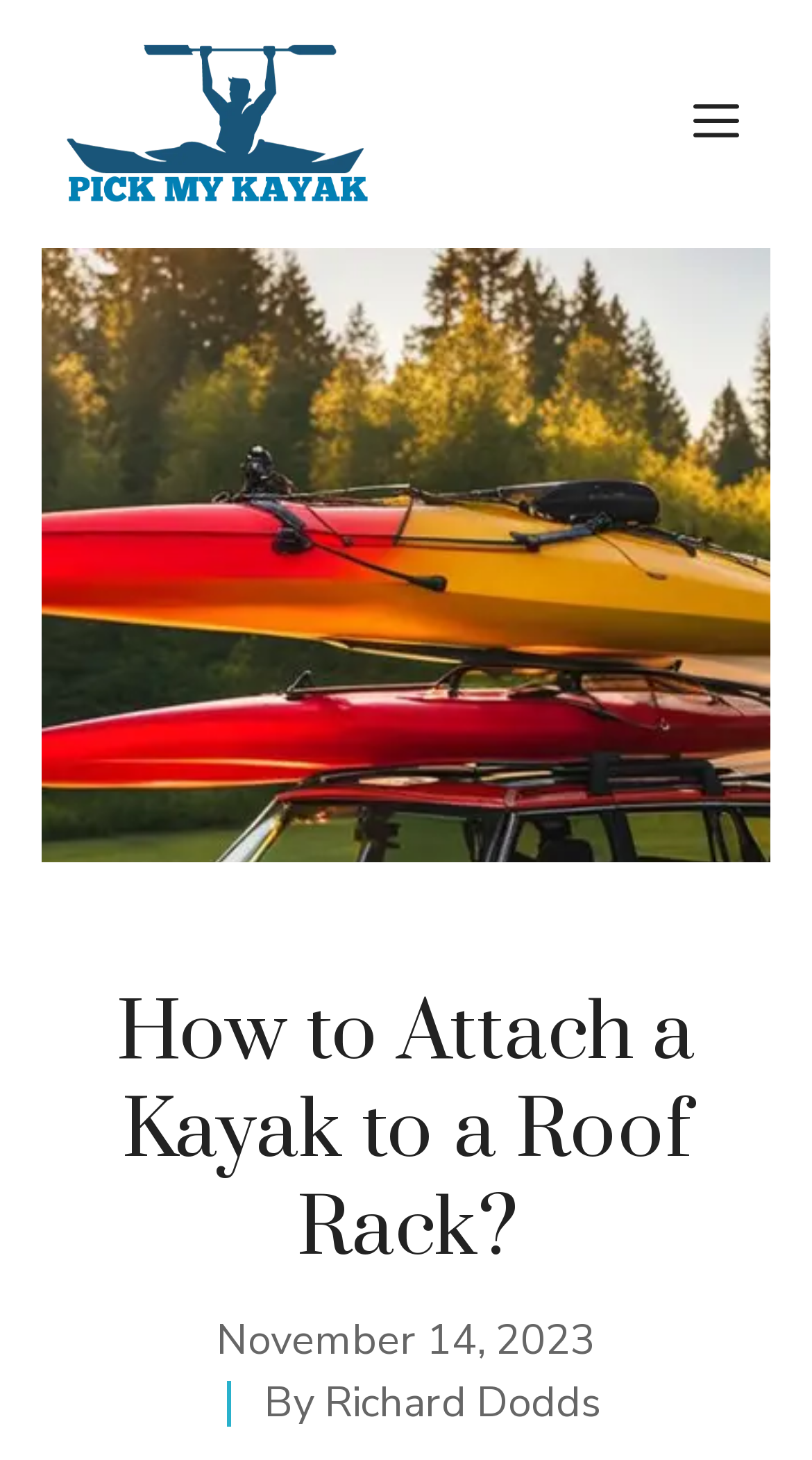What is the date of the article?
Using the visual information, reply with a single word or short phrase.

November 14, 2023